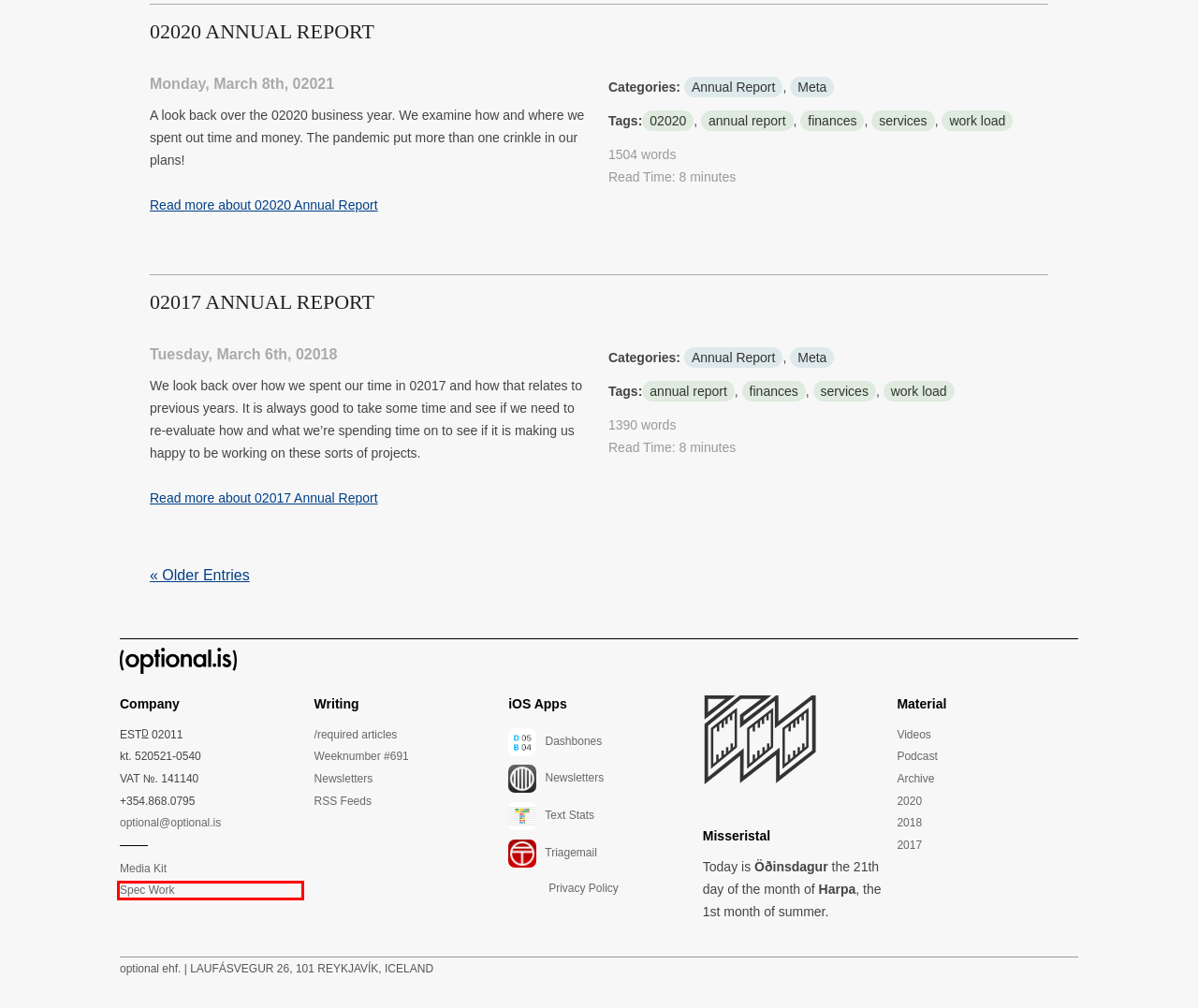With the provided webpage screenshot containing a red bounding box around a UI element, determine which description best matches the new webpage that appears after clicking the selected element. The choices are:
A. ‎Text Stats on the App Store
B. ‎Dashbones on the App Store
C. (optional.is)   Weeknotes 172-176
D. ‎Newsletters on the App Store
E. Resources | AIGA Position on Spec Work | AIGA
F. Material 2017 — The Web as a material — Thursday, August 17th, Nordic House, Reykjavík
G. Material Conference Video Archive — The Web as a material
H. ‎Triagemail on the App Store

E